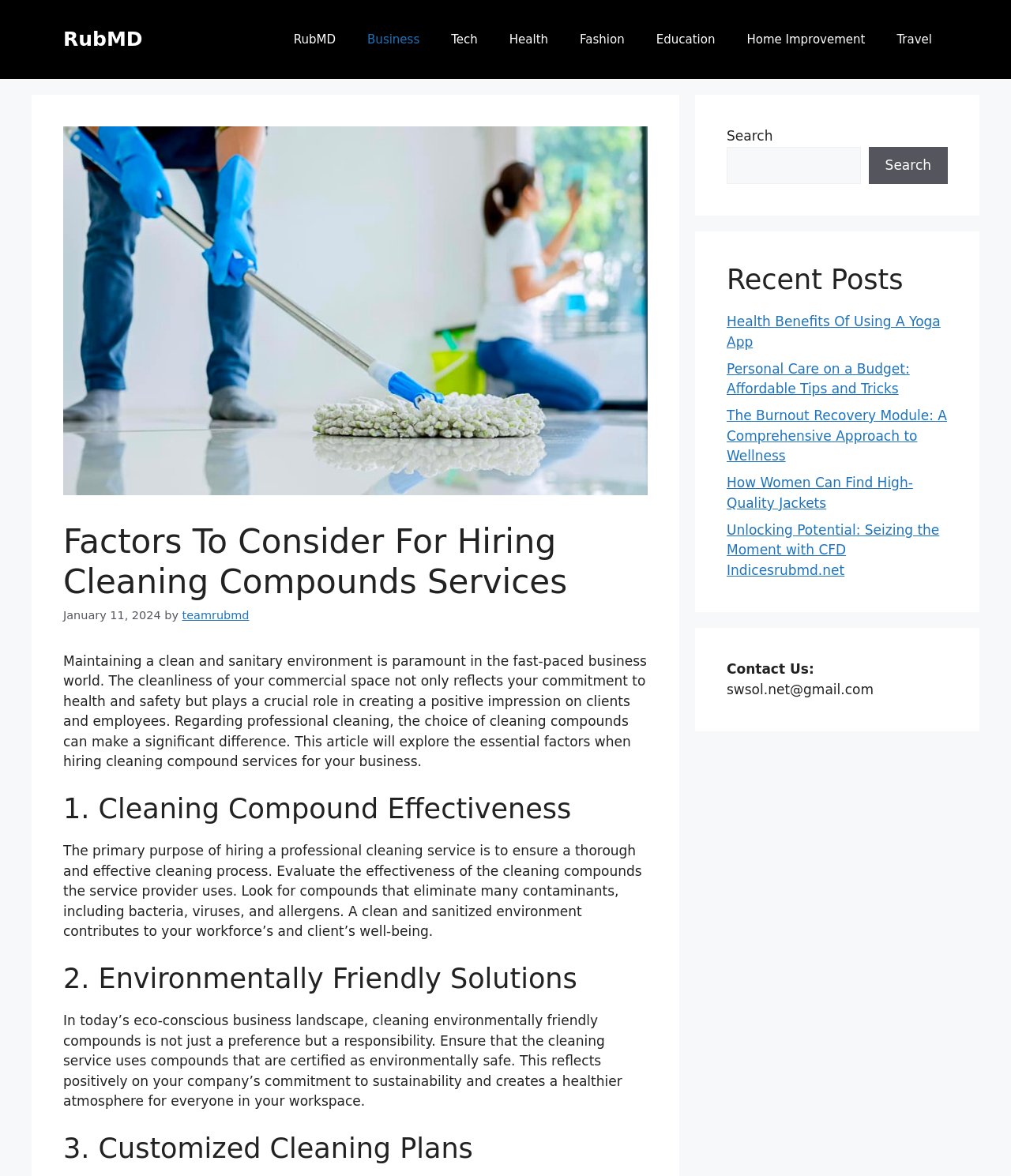Based on the image, provide a detailed response to the question:
What is the topic of the article?

The article discusses the essential factors to consider when hiring cleaning compound services for a business, including the effectiveness of cleaning compounds, environmentally friendly solutions, and customized cleaning plans.